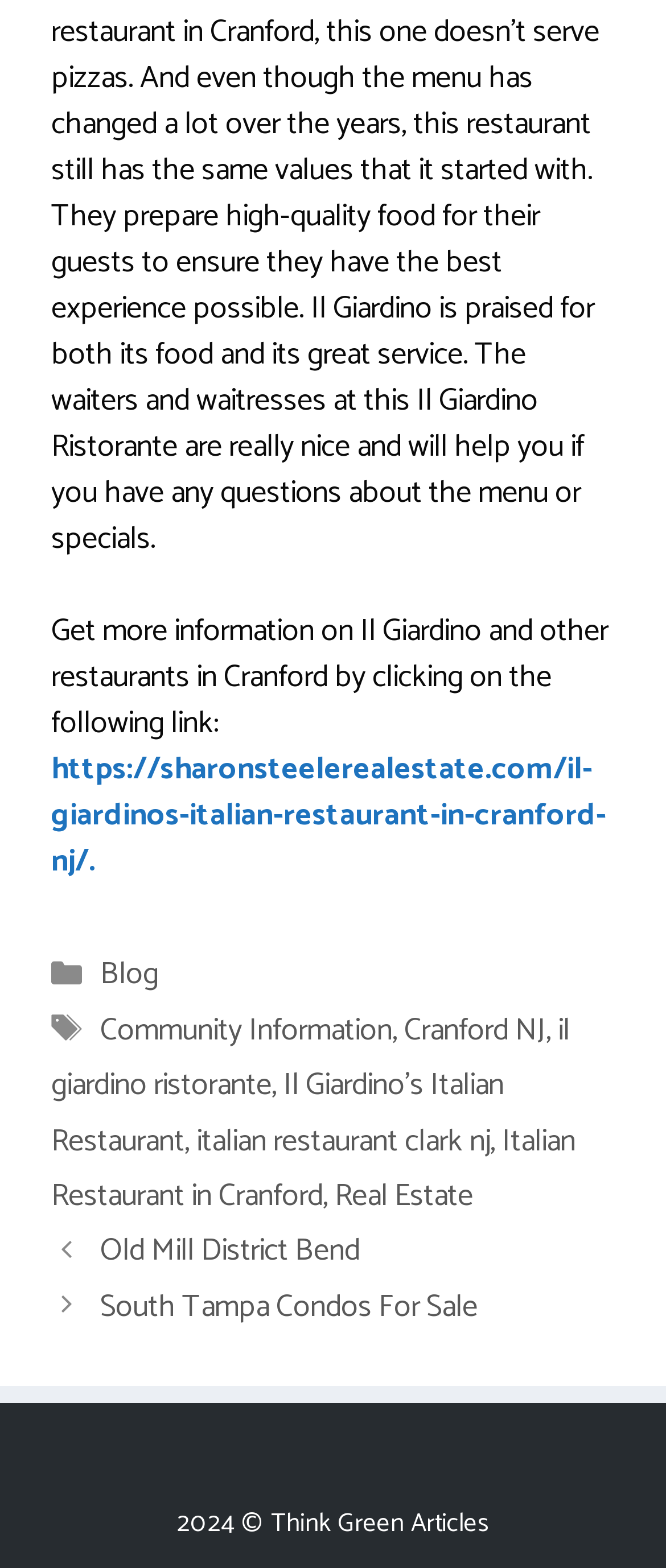How many links are there in the footer section?
From the screenshot, supply a one-word or short-phrase answer.

7